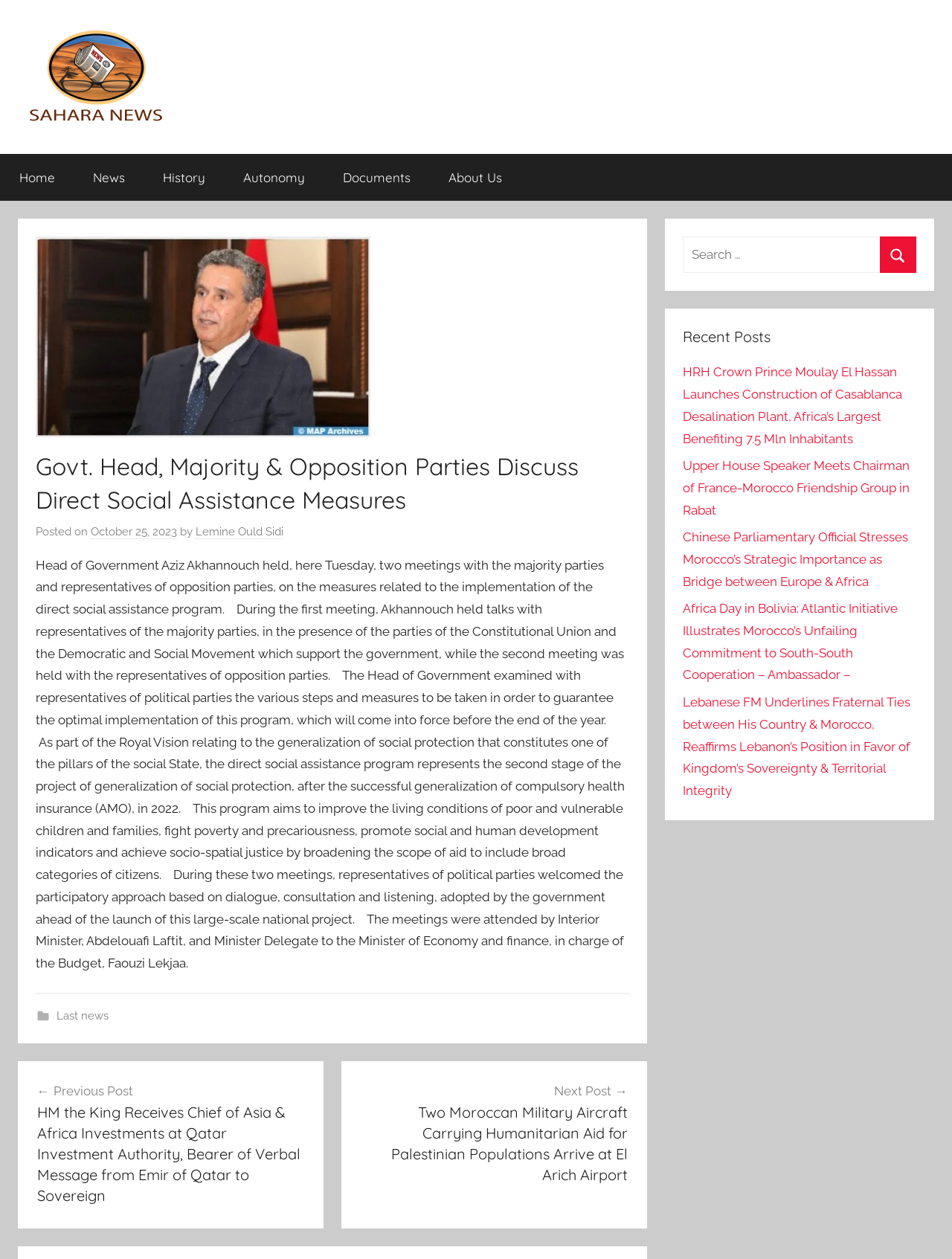Please determine the bounding box coordinates of the element's region to click in order to carry out the following instruction: "Search for news". The coordinates should be four float numbers between 0 and 1, i.e., [left, top, right, bottom].

[0.717, 0.188, 0.962, 0.217]